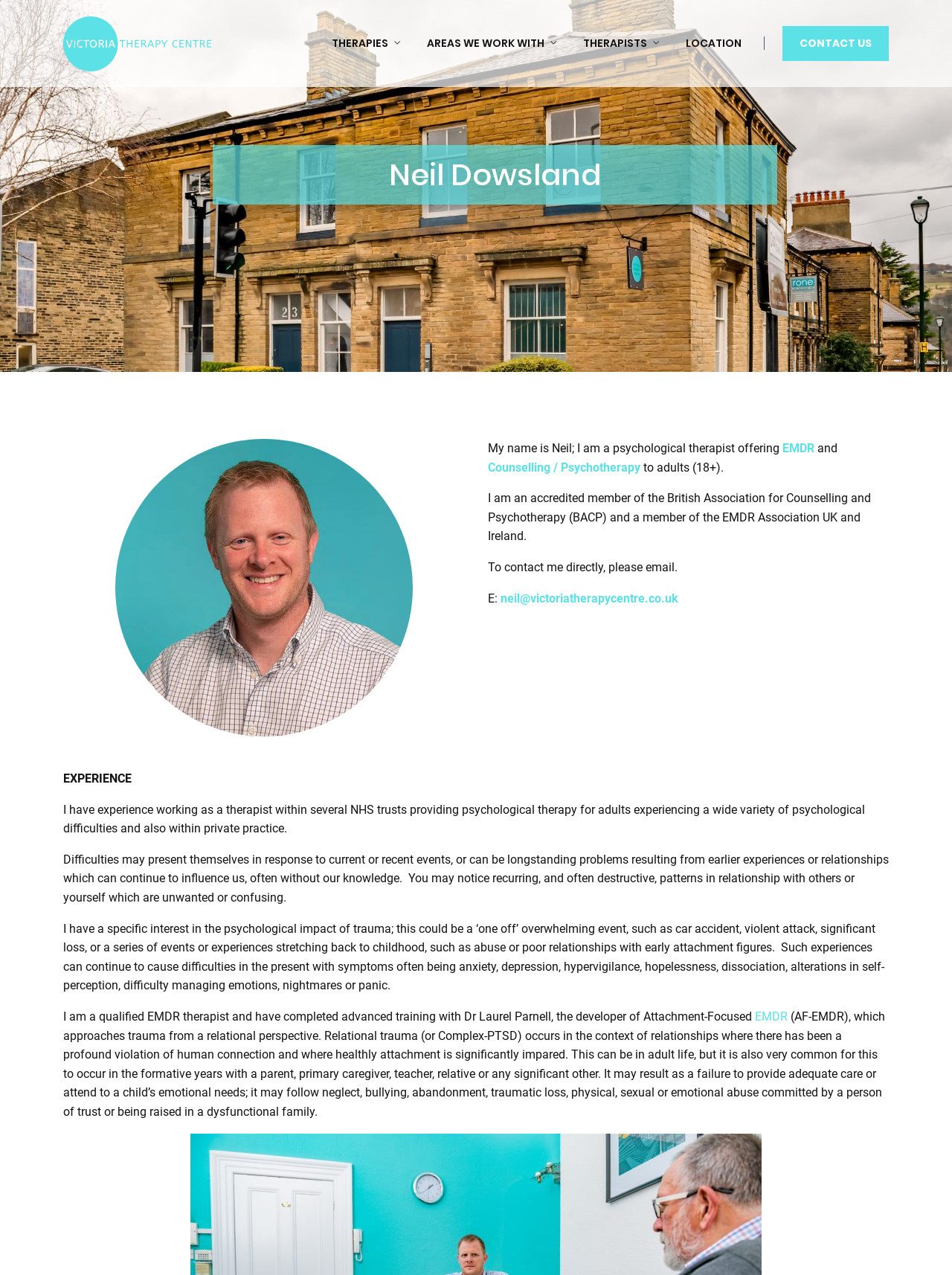What is EMDR?
Answer the question with a detailed explanation, including all necessary information.

Although the webpage does not explicitly define EMDR, based on the context and the link 'EMDR' mentioned multiple times, it can be inferred that EMDR stands for Eye Movement Desensitization and Reprocessing, which is a type of therapy.